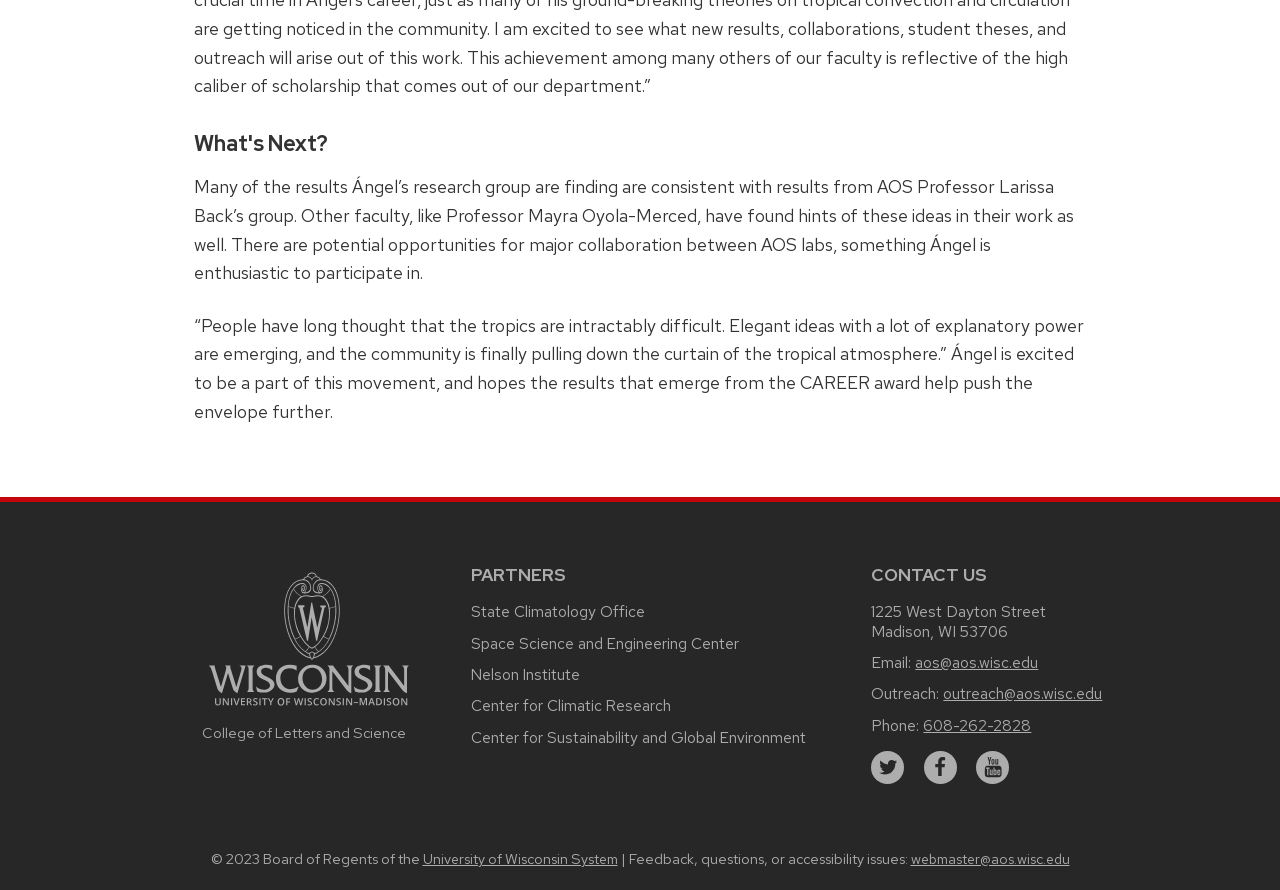From the webpage screenshot, identify the region described by College of Letters and Science. Provide the bounding box coordinates as (top-left x, top-left y, bottom-right x, bottom-right y), with each value being a floating point number between 0 and 1.

[0.158, 0.813, 0.317, 0.834]